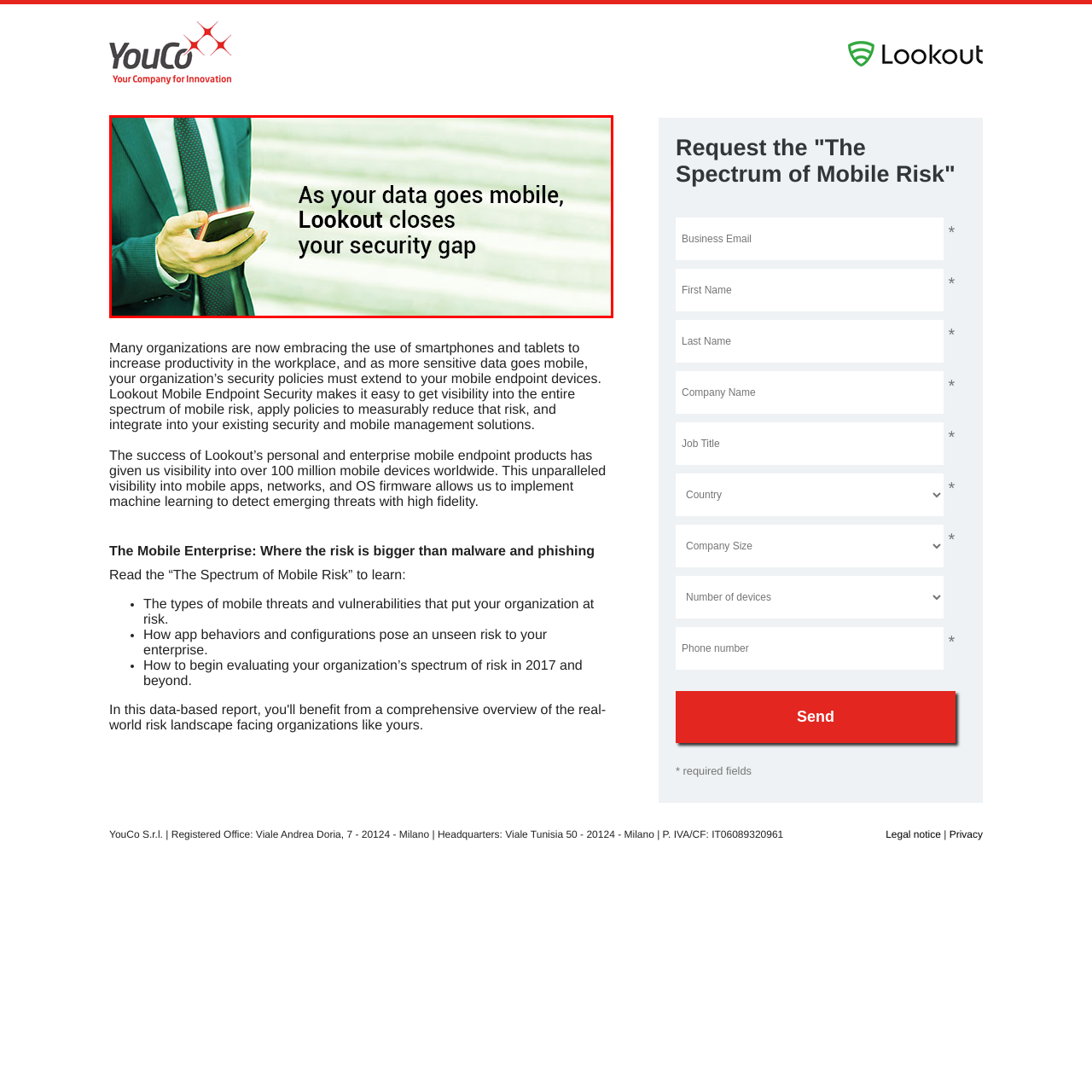Provide an elaborate description of the image marked by the red boundary.

The image features a business professional in a suit holding a smartphone, symbolizing the integration of mobile technology into the workplace. Overlaid on the image is the text: "As your data goes mobile, Lookout closes your security gap." This caption emphasizes the importance of mobile security in an increasingly digital world, suggesting that Lookout provides solutions to protect sensitive data as organizations embrace mobile devices. The background is a subtle gradient, enhancing the modern aesthetic while drawing attention to the message about securing mobile data.